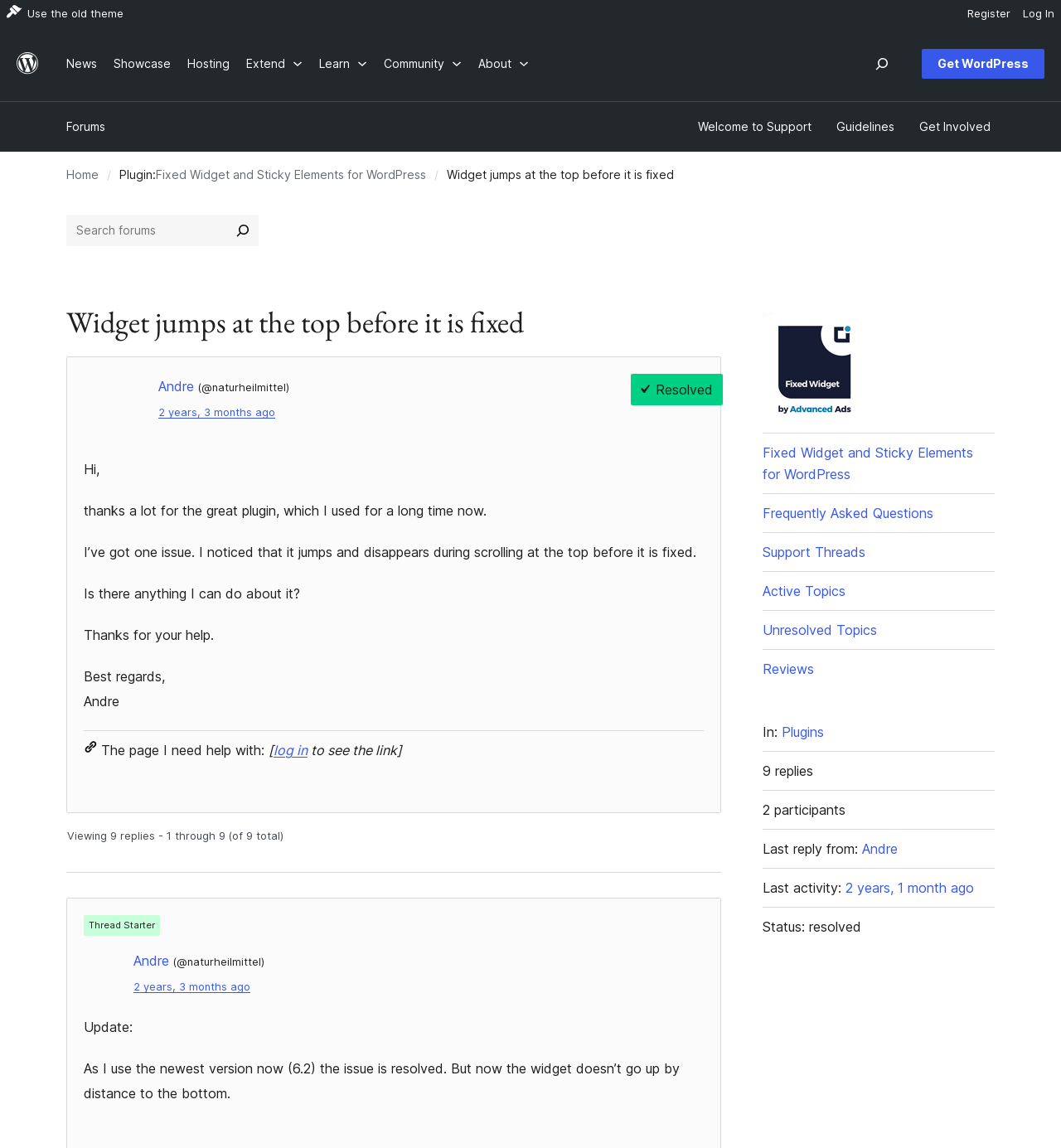Answer the question with a brief word or phrase:
What is the status of the thread?

resolved